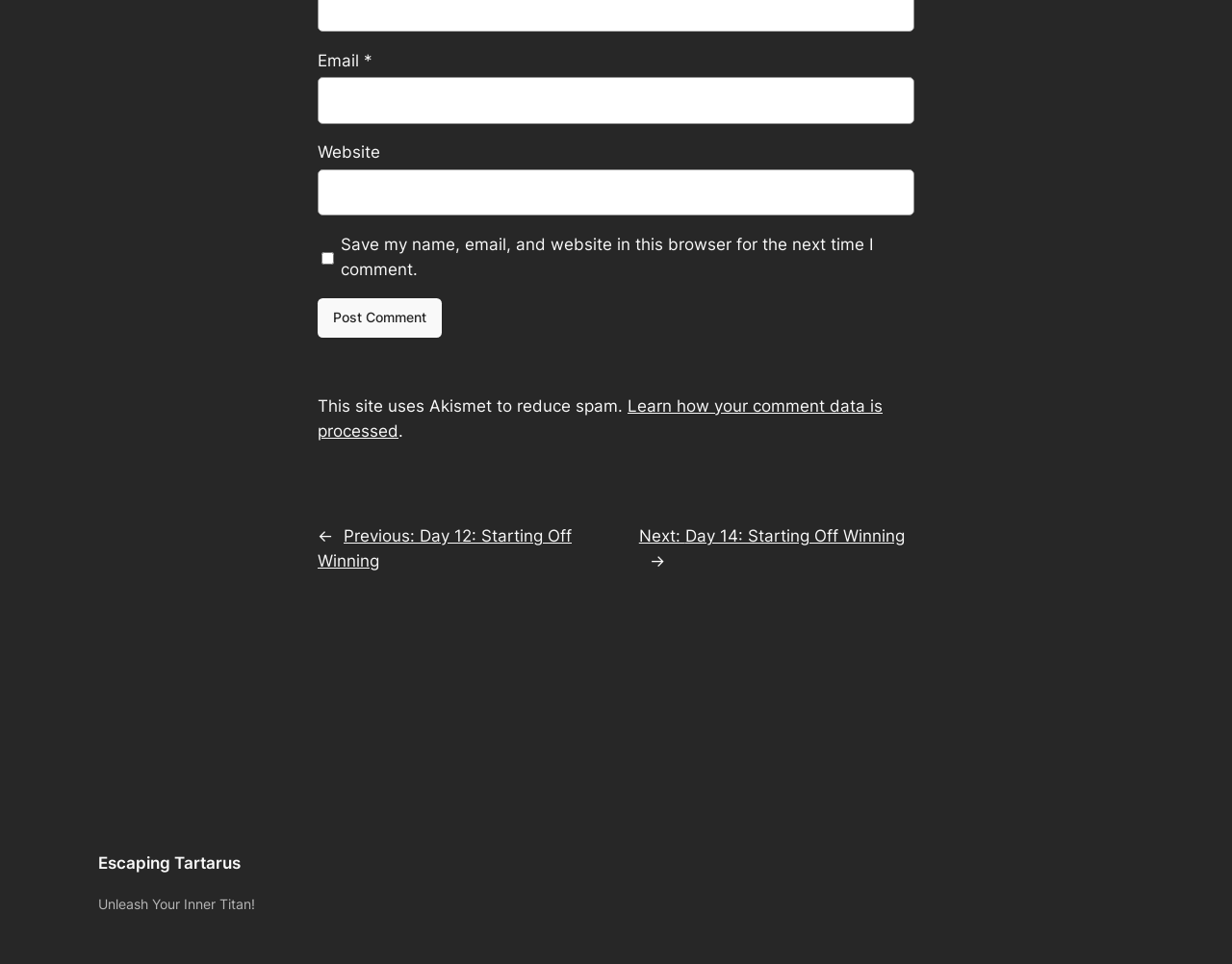What is the purpose of the Akismet service?
Answer the question with a detailed explanation, including all necessary information.

The StaticText element with OCR text 'This site uses Akismet to reduce spam.' indicates that the Akismet service is used to reduce spam on the website.